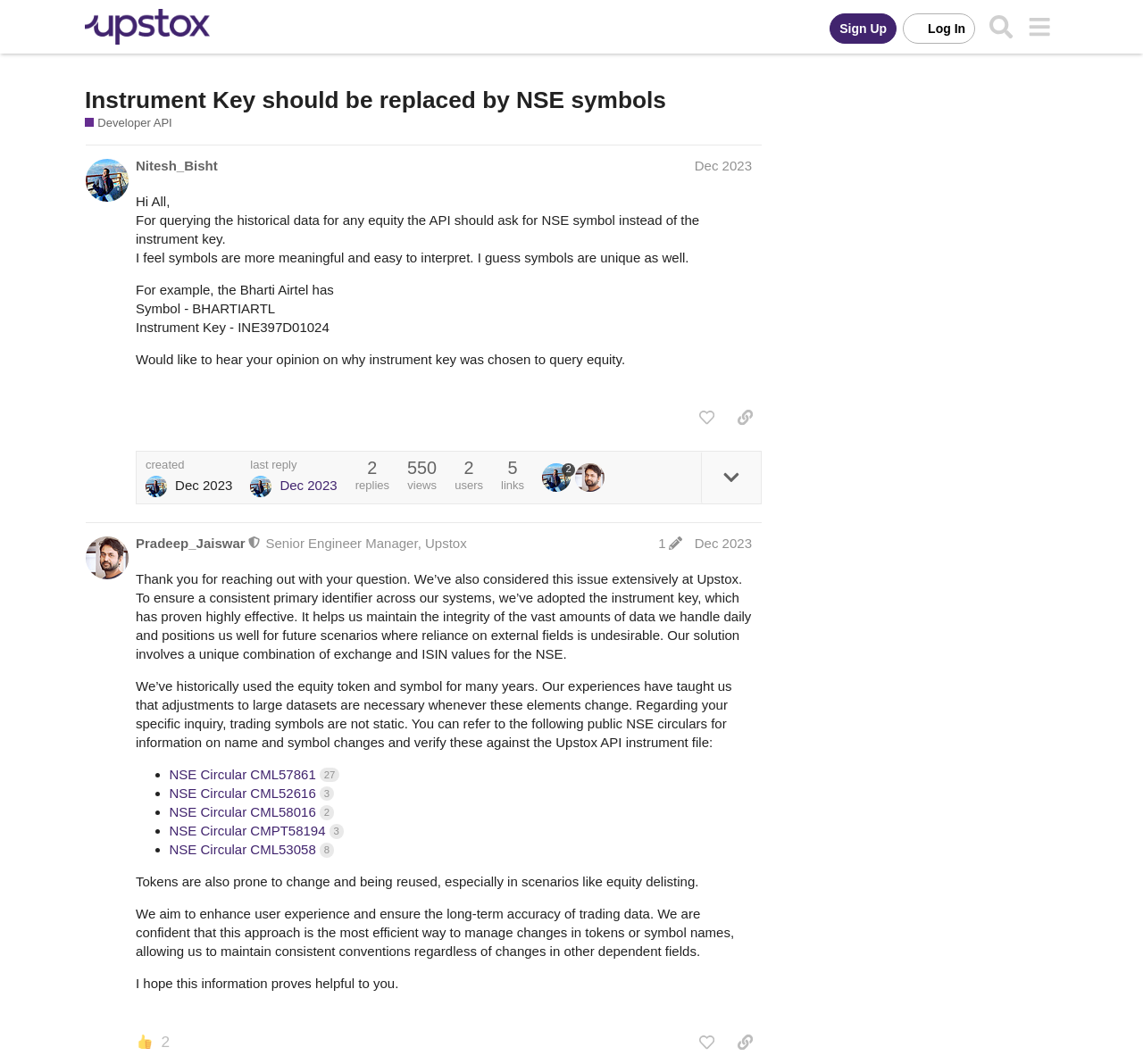Describe the entire webpage, focusing on both content and design.

This webpage is a discussion forum post on the Upstox Community platform. At the top, there is a header section with a logo and navigation buttons, including "Sign Up", "Log In", "Search", and a menu button. Below the header, there is a title section with a heading that reads "Instrument Key should be replaced by NSE symbols" and a subtitle that says "Developer API".

The main content of the page is a discussion thread with two posts. The first post is from a user named Nitesh_Bisht, who asks a question about using NSE symbols instead of instrument keys for querying historical data. The post includes a few paragraphs of text and some examples.

Below the first post, there is a section with some metadata, including the date and time of the post, the number of replies, views, and users. There is also a button to like the post and a link to copy the post URL to the clipboard.

The second post is a response from a moderator named Pradeep_Jaiswar, who provides a detailed explanation of why instrument keys are used instead of NSE symbols. The response includes several paragraphs of text and some links to external resources.

Throughout the page, there are various buttons and links, including links to edit the post, view the post history, and like the post. There are also some images and icons, including a logo for the Upstox Community platform.